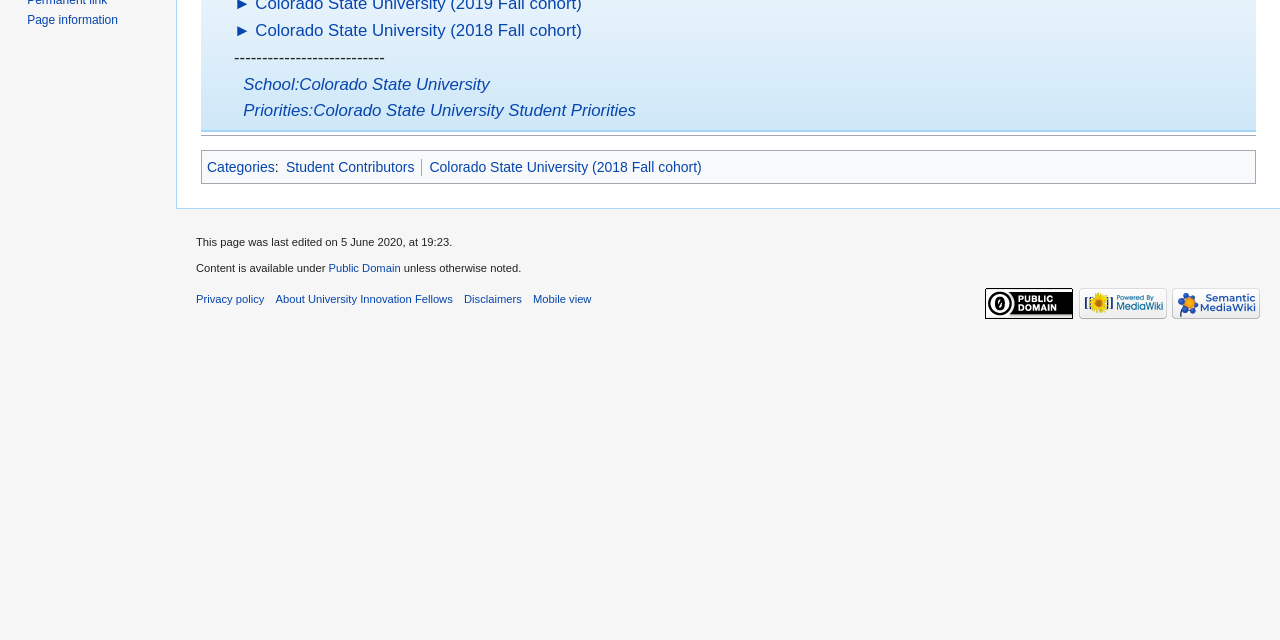Find the bounding box coordinates for the HTML element described as: "alt="Powered by MediaWiki"". The coordinates should consist of four float values between 0 and 1, i.e., [left, top, right, bottom].

[0.843, 0.464, 0.912, 0.482]